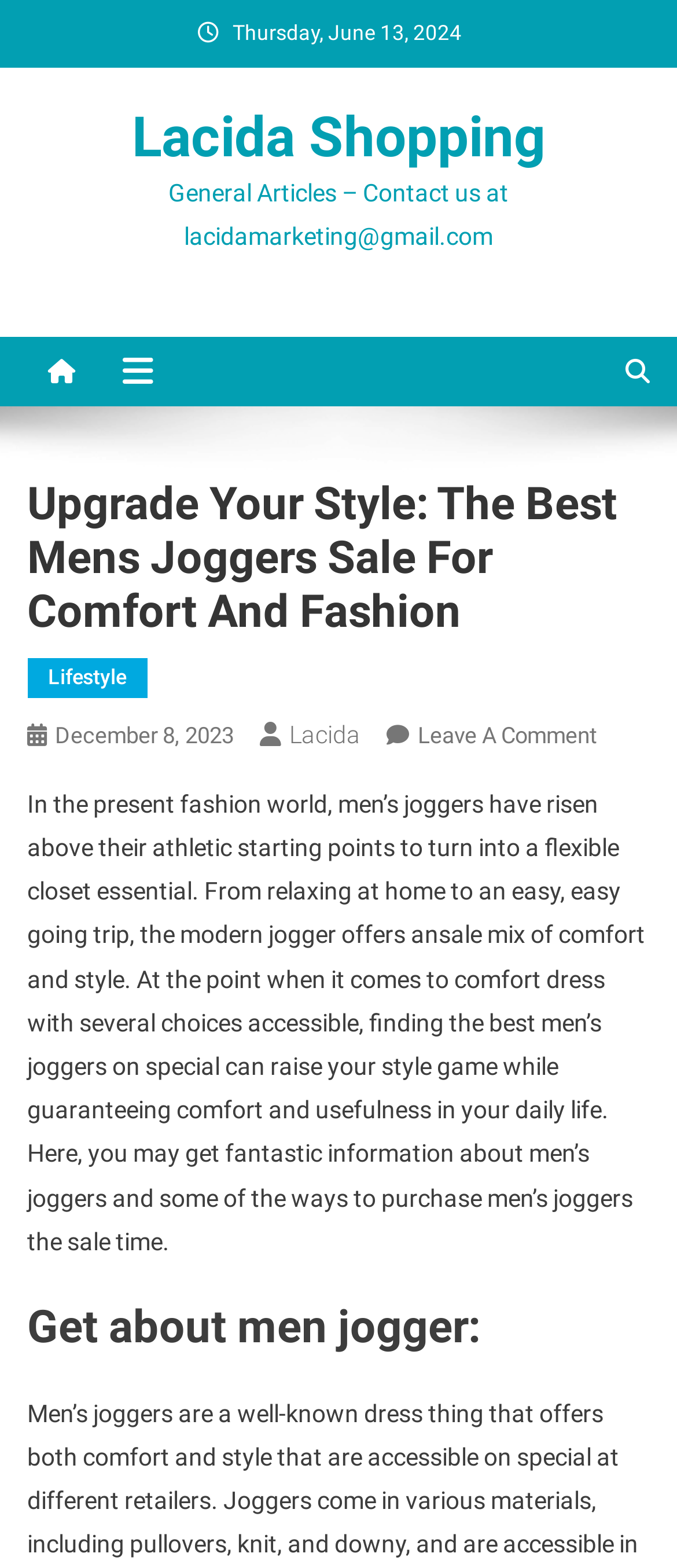From the image, can you give a detailed response to the question below:
What is the category of the article?

The category of the article can be found in the link 'Lifestyle', which suggests that the article belongs to the lifestyle category.